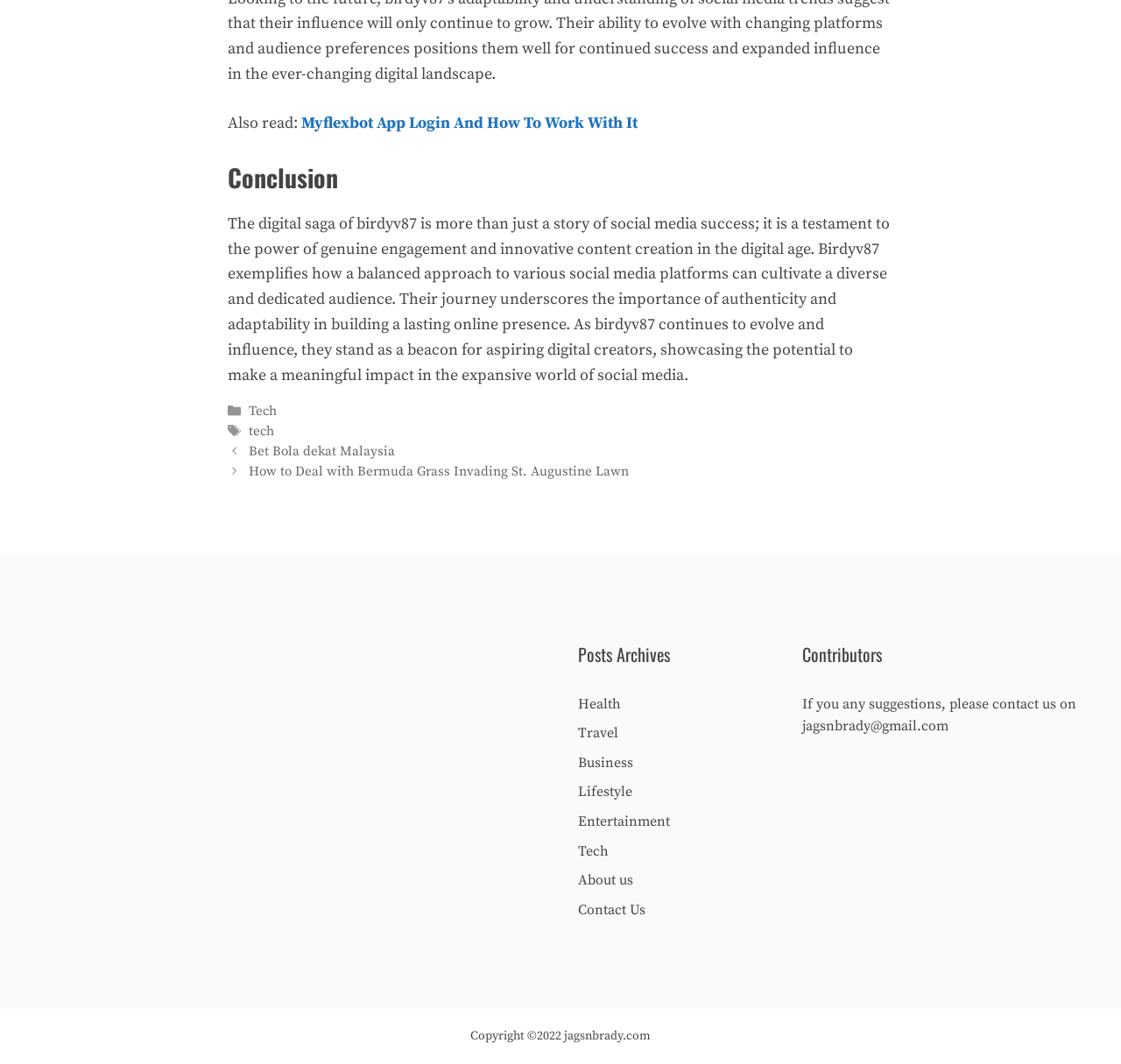Analyze the image and give a detailed response to the question:
What is the contact email for suggestions?

The contact email for suggestions can be found in the 'Contributors' section, where it is mentioned as 'jagsnbrady@gmail.com'.